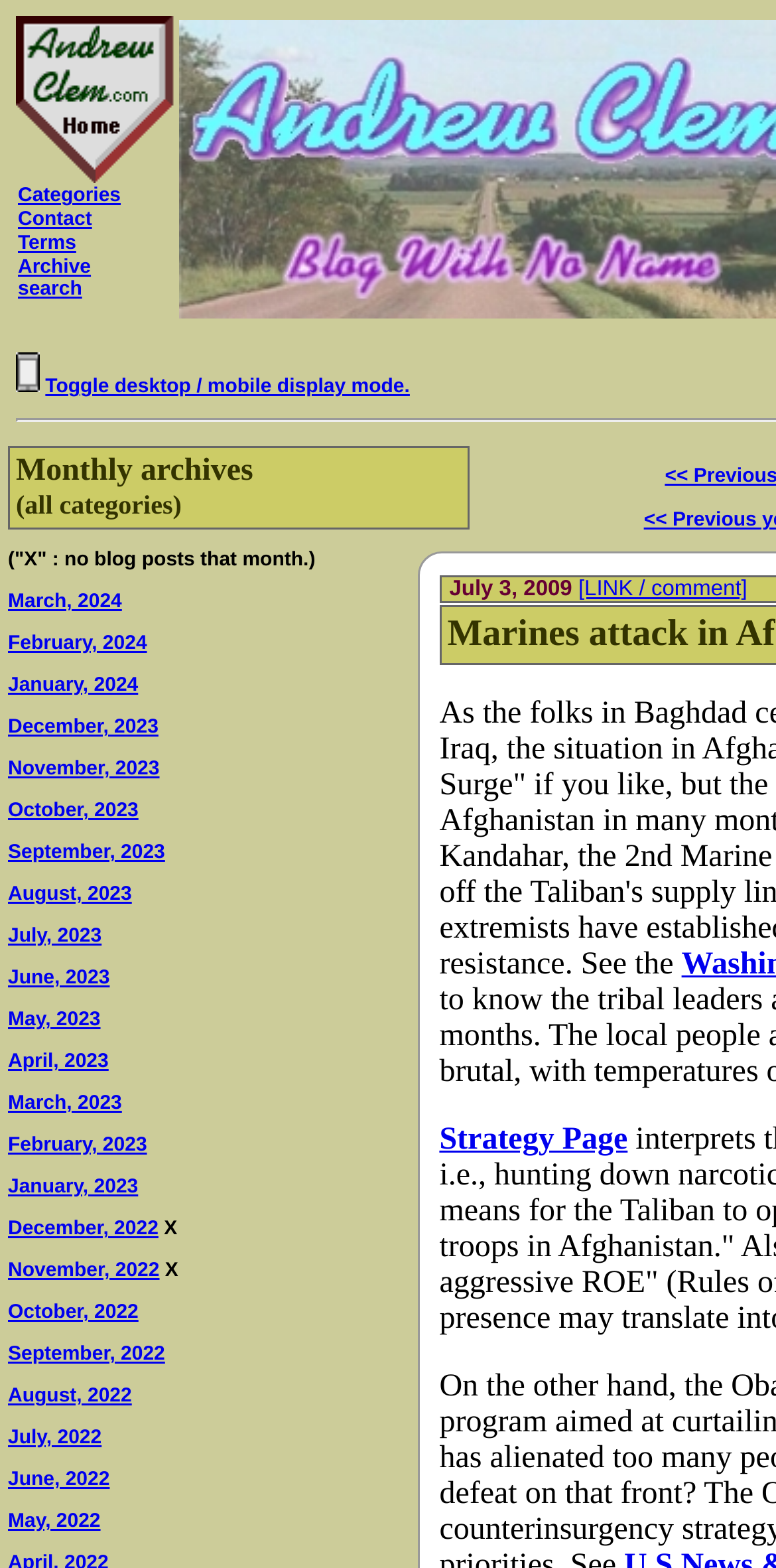Identify the bounding box coordinates for the element you need to click to achieve the following task: "Go to Projects page". The coordinates must be four float values ranging from 0 to 1, formatted as [left, top, right, bottom].

None